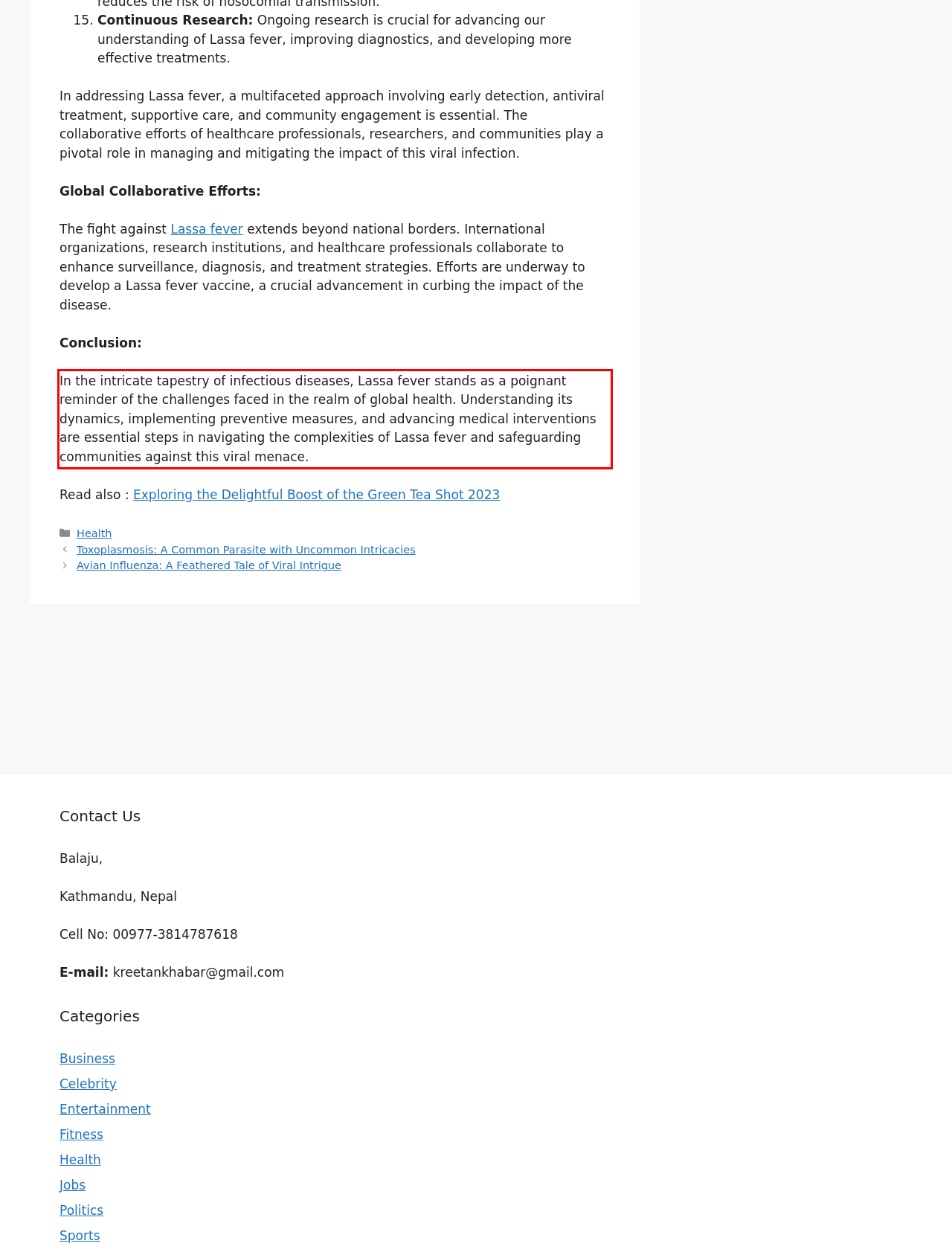You are presented with a webpage screenshot featuring a red bounding box. Perform OCR on the text inside the red bounding box and extract the content.

In the intricate tapestry of infectious diseases, Lassa fever stands as a poignant reminder of the challenges faced in the realm of global health. Understanding its dynamics, implementing preventive measures, and advancing medical interventions are essential steps in navigating the complexities of Lassa fever and safeguarding communities against this viral menace.